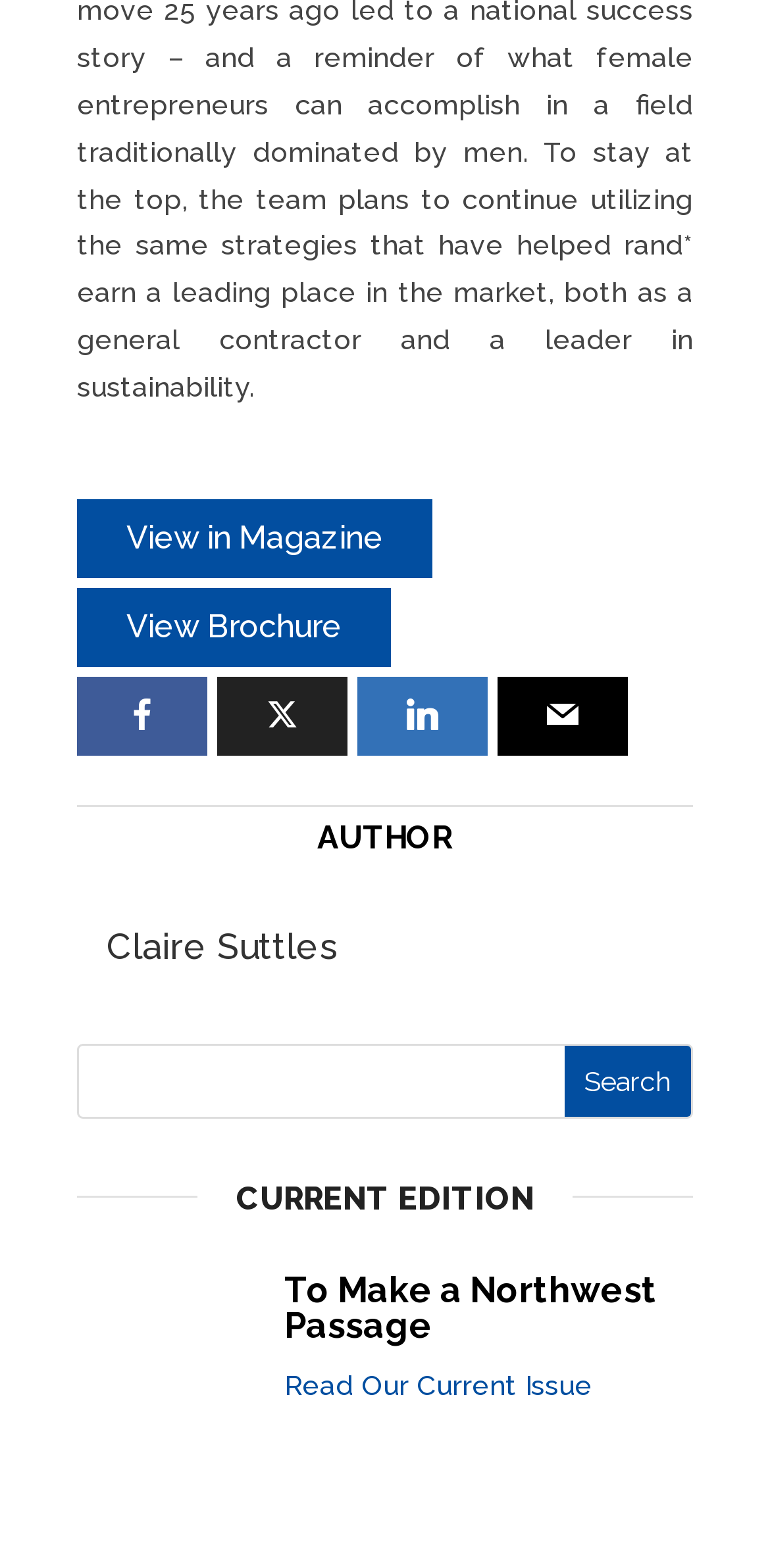Could you determine the bounding box coordinates of the clickable element to complete the instruction: "View Brochure"? Provide the coordinates as four float numbers between 0 and 1, i.e., [left, top, right, bottom].

[0.1, 0.374, 0.508, 0.425]